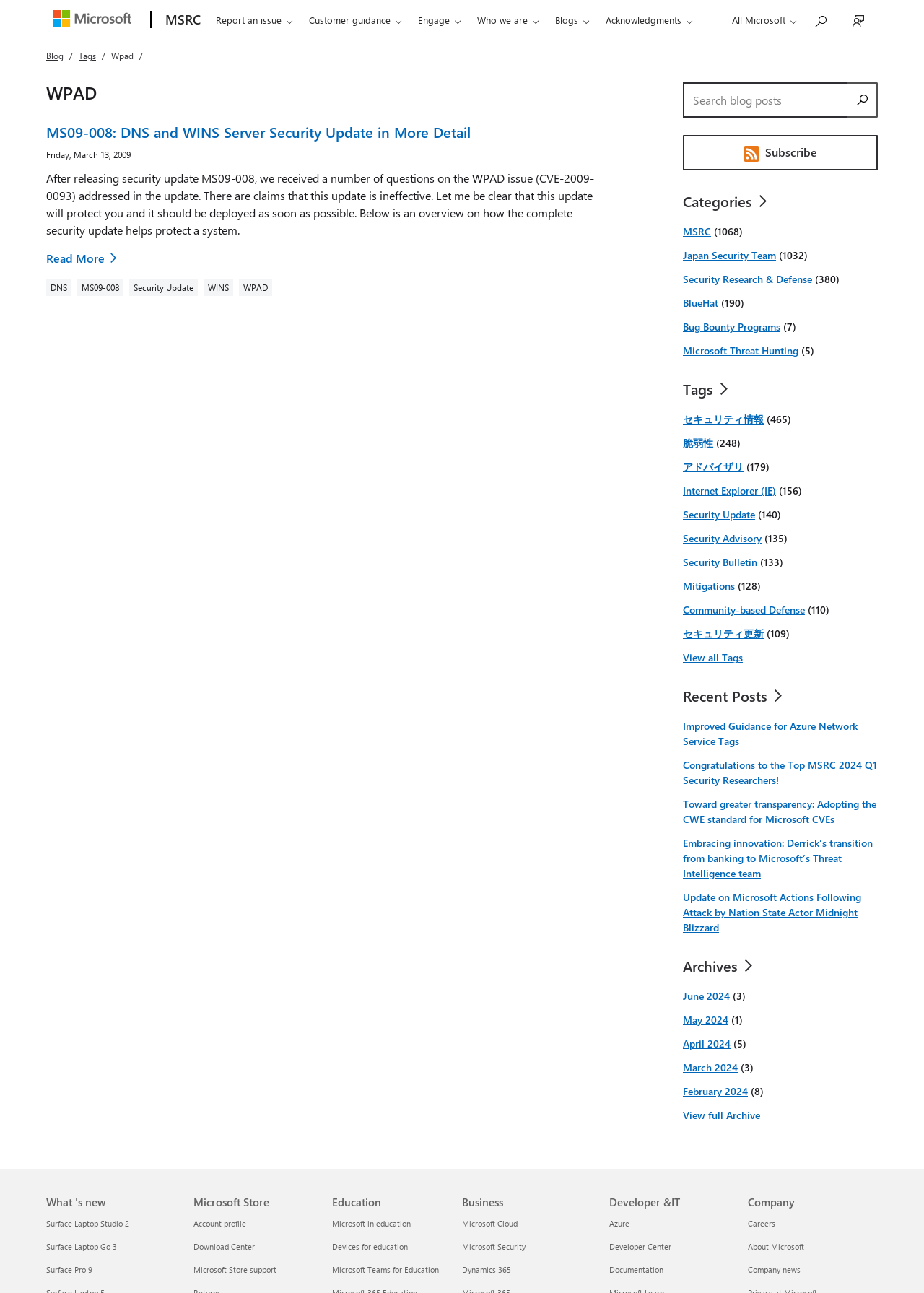Identify the bounding box coordinates necessary to click and complete the given instruction: "View full Categories list".

[0.739, 0.149, 0.95, 0.168]